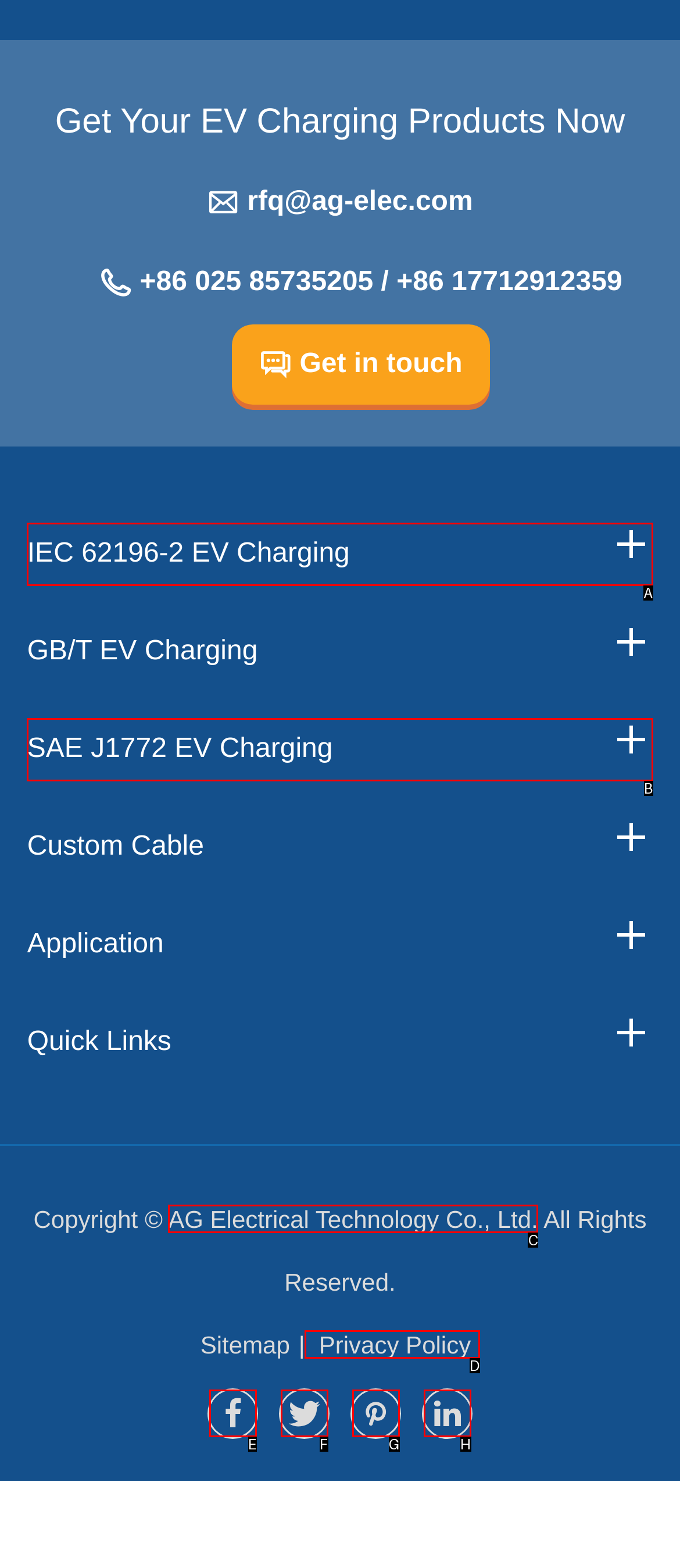Choose the option that matches the following description: SAE J1772 EV Charging
Answer with the letter of the correct option.

B